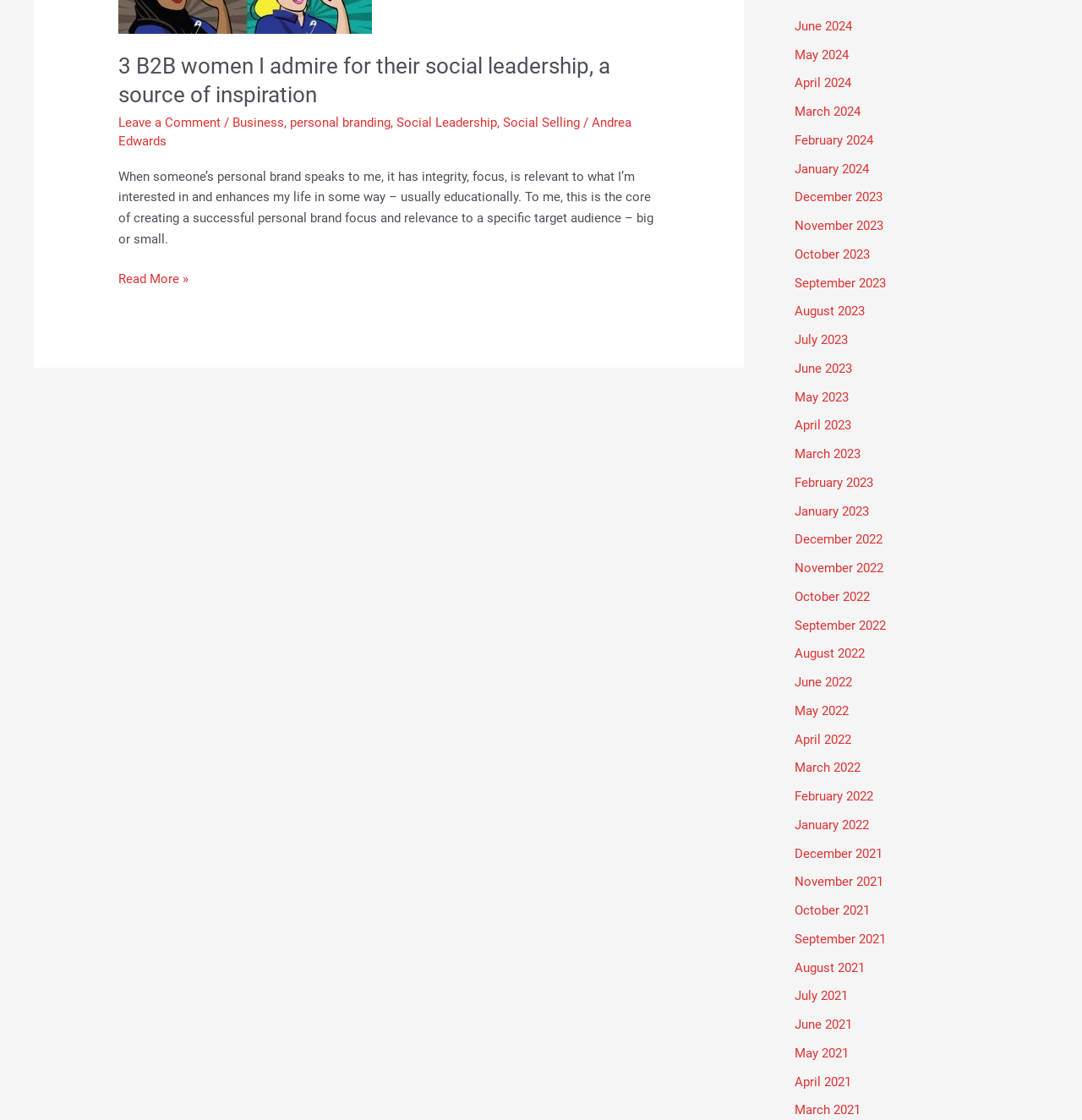Could you locate the bounding box coordinates for the section that should be clicked to accomplish this task: "View posts from June 2024".

[0.734, 0.016, 0.788, 0.03]